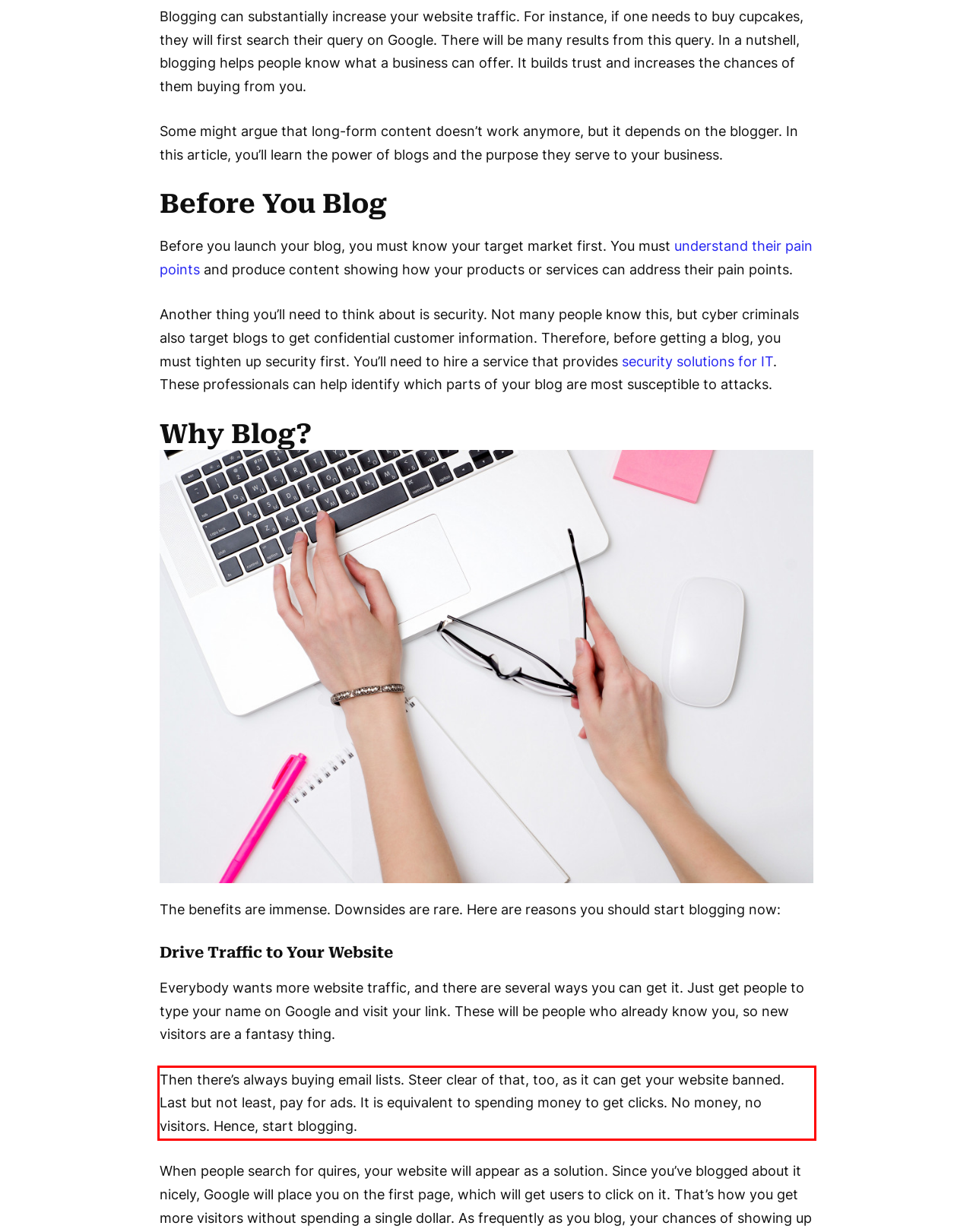You are provided with a screenshot of a webpage that includes a red bounding box. Extract and generate the text content found within the red bounding box.

Then there’s always buying email lists. Steer clear of that, too, as it can get your website banned. Last but not least, pay for ads. It is equivalent to spending money to get clicks. No money, no visitors. Hence, start blogging.